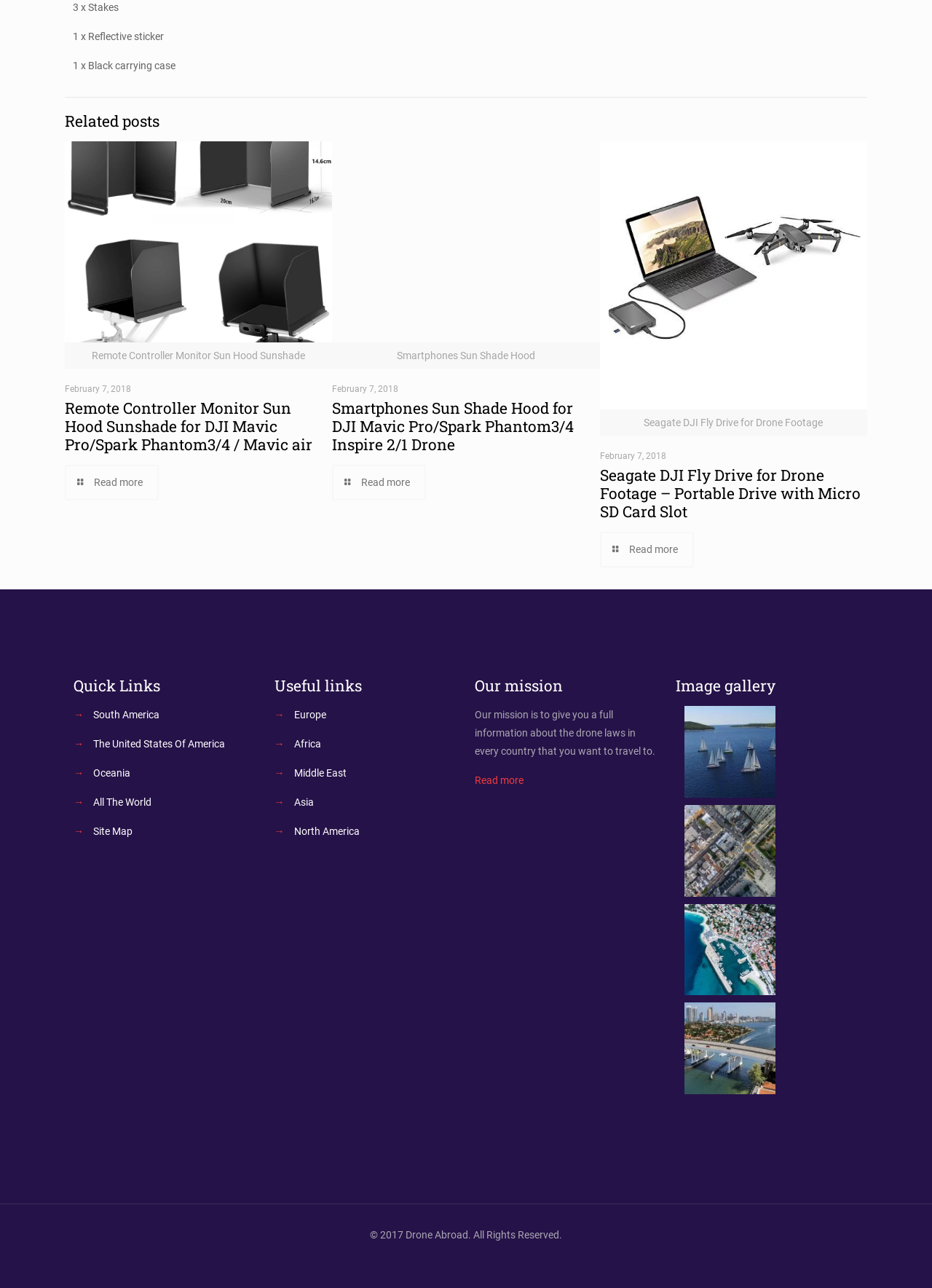Using the provided element description, identify the bounding box coordinates as (top-left x, top-left y, bottom-right x, bottom-right y). Ensure all values are between 0 and 1. Description: Atlanta personal injury lawyer

None